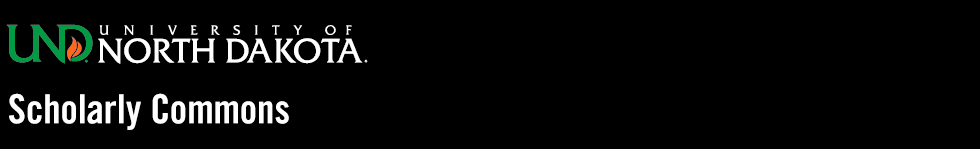What is the purpose of the Scholarly Commons?
Using the image as a reference, answer with just one word or a short phrase.

Repository for academic work